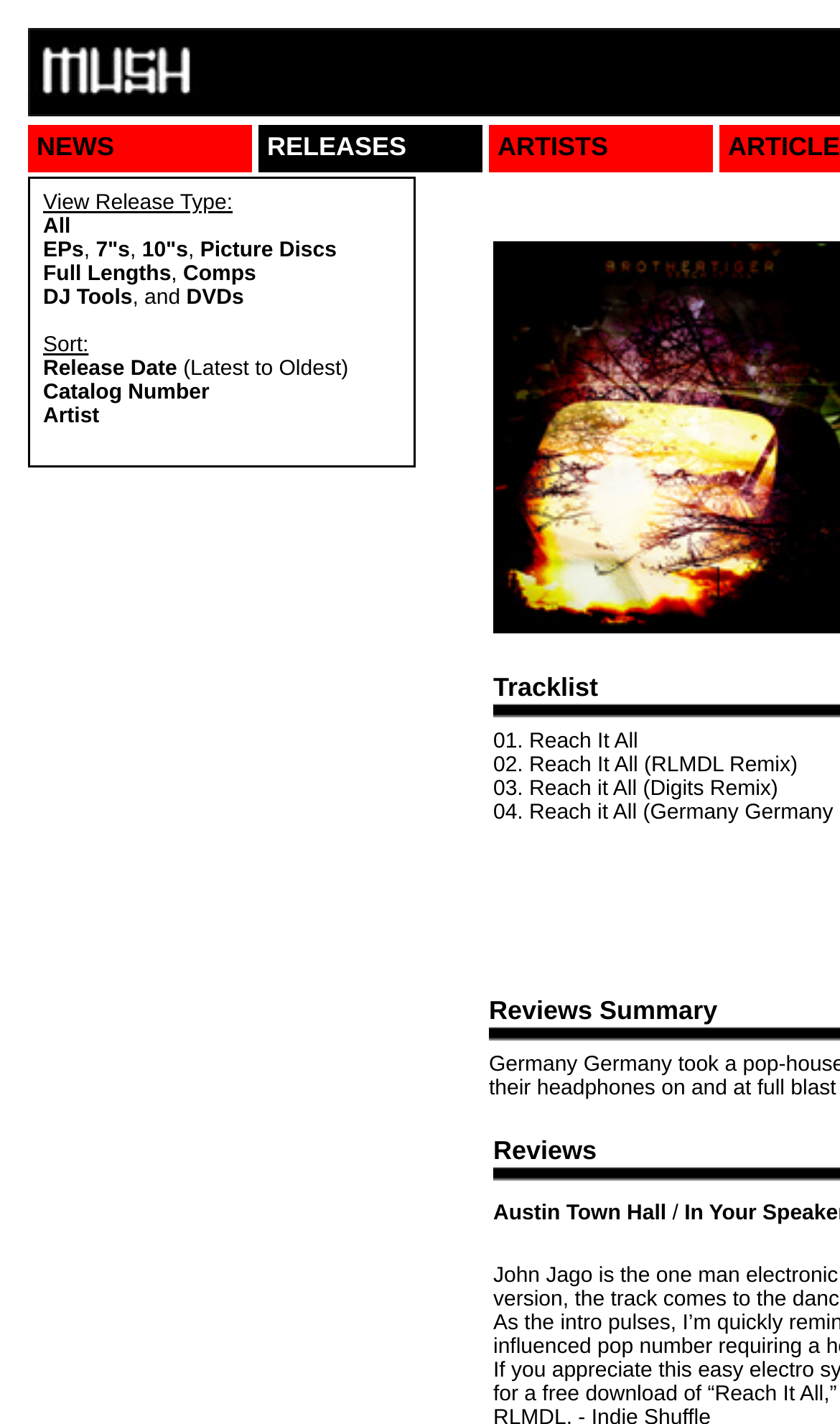Locate the bounding box coordinates of the element you need to click to accomplish the task described by this instruction: "Visit Austin Town Hall".

[0.587, 0.844, 0.793, 0.861]